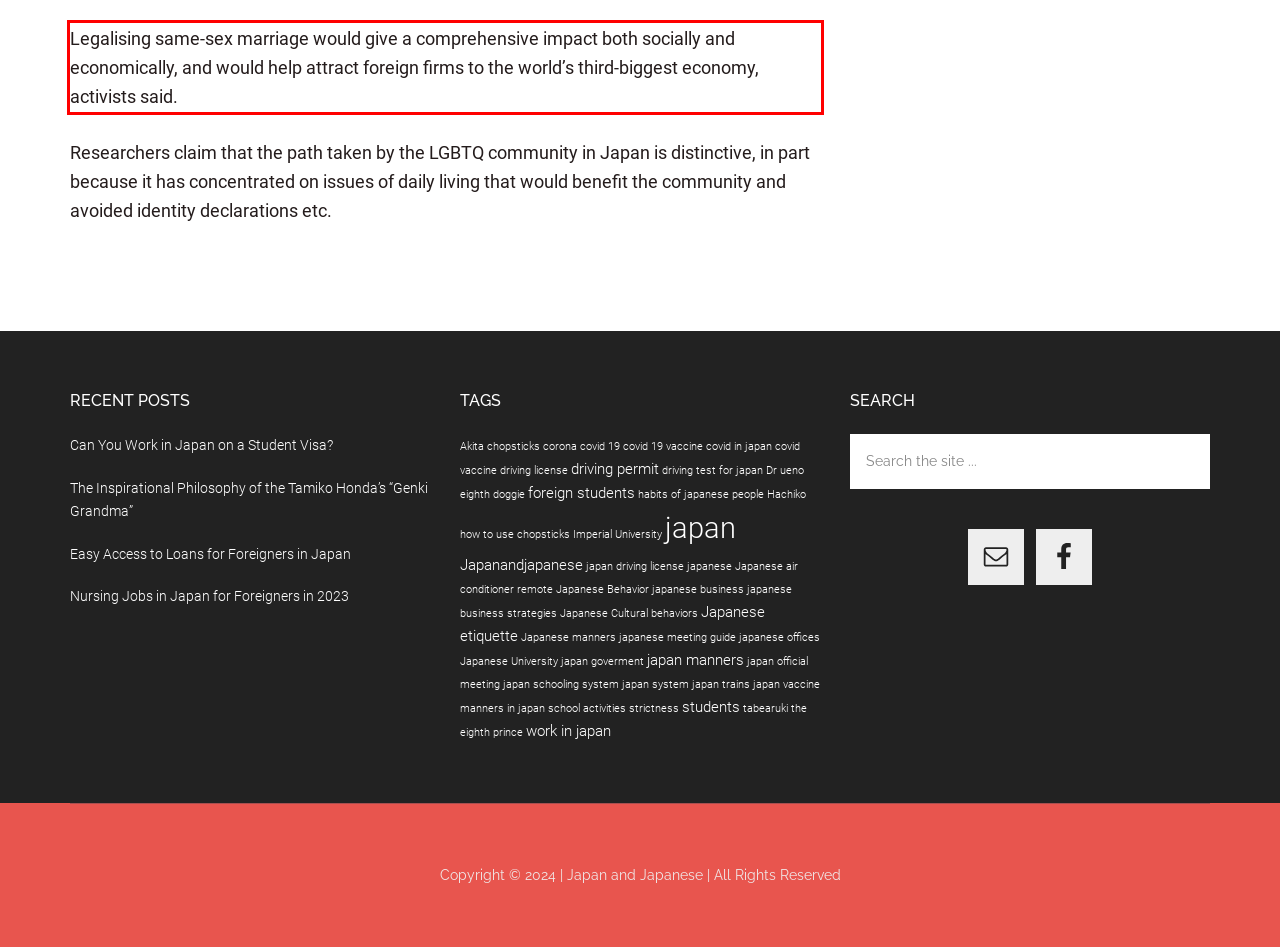Within the provided webpage screenshot, find the red rectangle bounding box and perform OCR to obtain the text content.

Legalising same-sex marriage would give a comprehensive impact both socially and economically, and would help attract foreign firms to the world’s third-biggest economy, activists said.